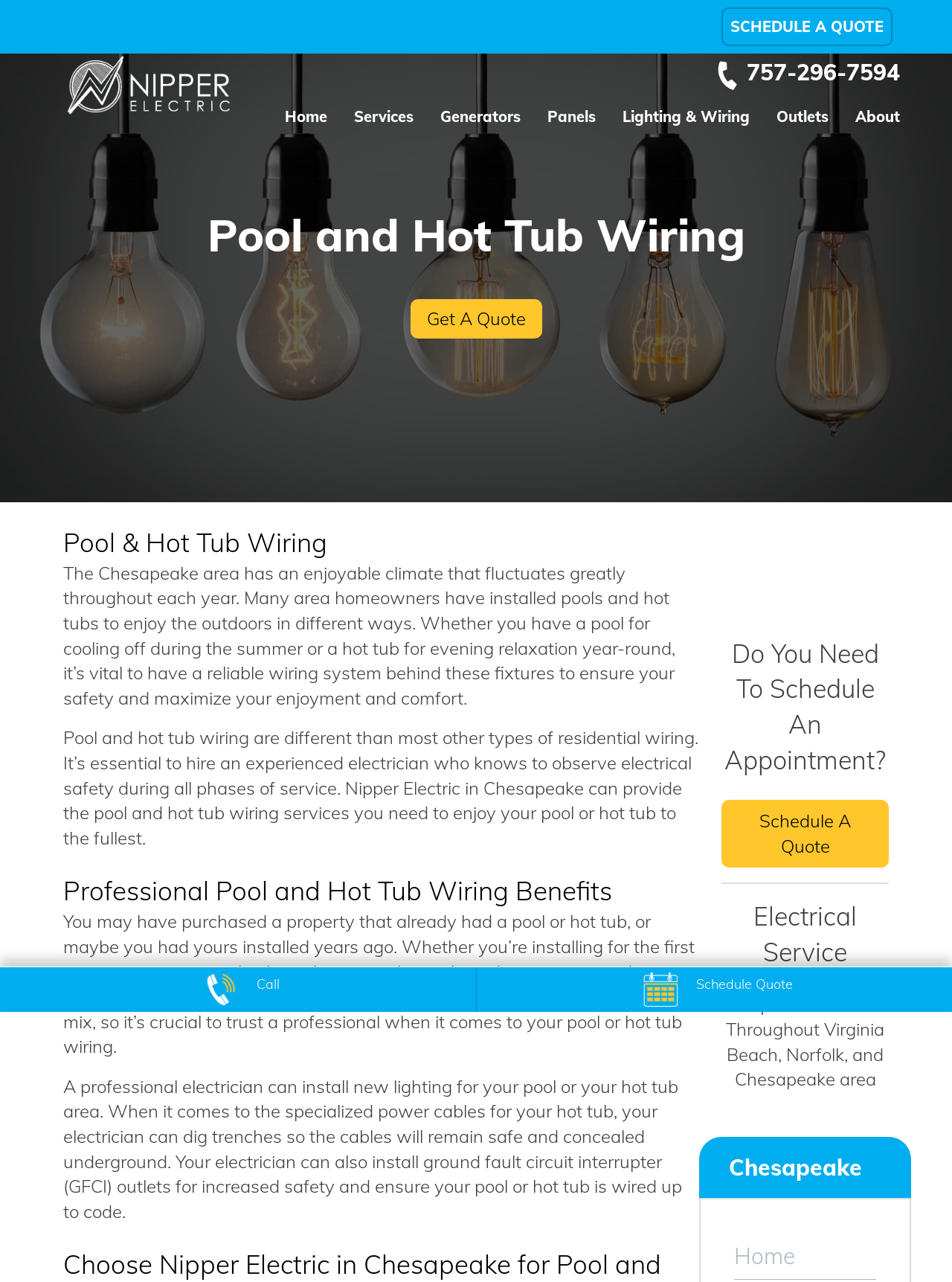Given the element description, predict the bounding box coordinates in the format (top-left x, top-left y, bottom-right x, bottom-right y). Make sure all values are between 0 and 1. Here is the element description: Schedule Quote

[0.668, 0.757, 0.832, 0.786]